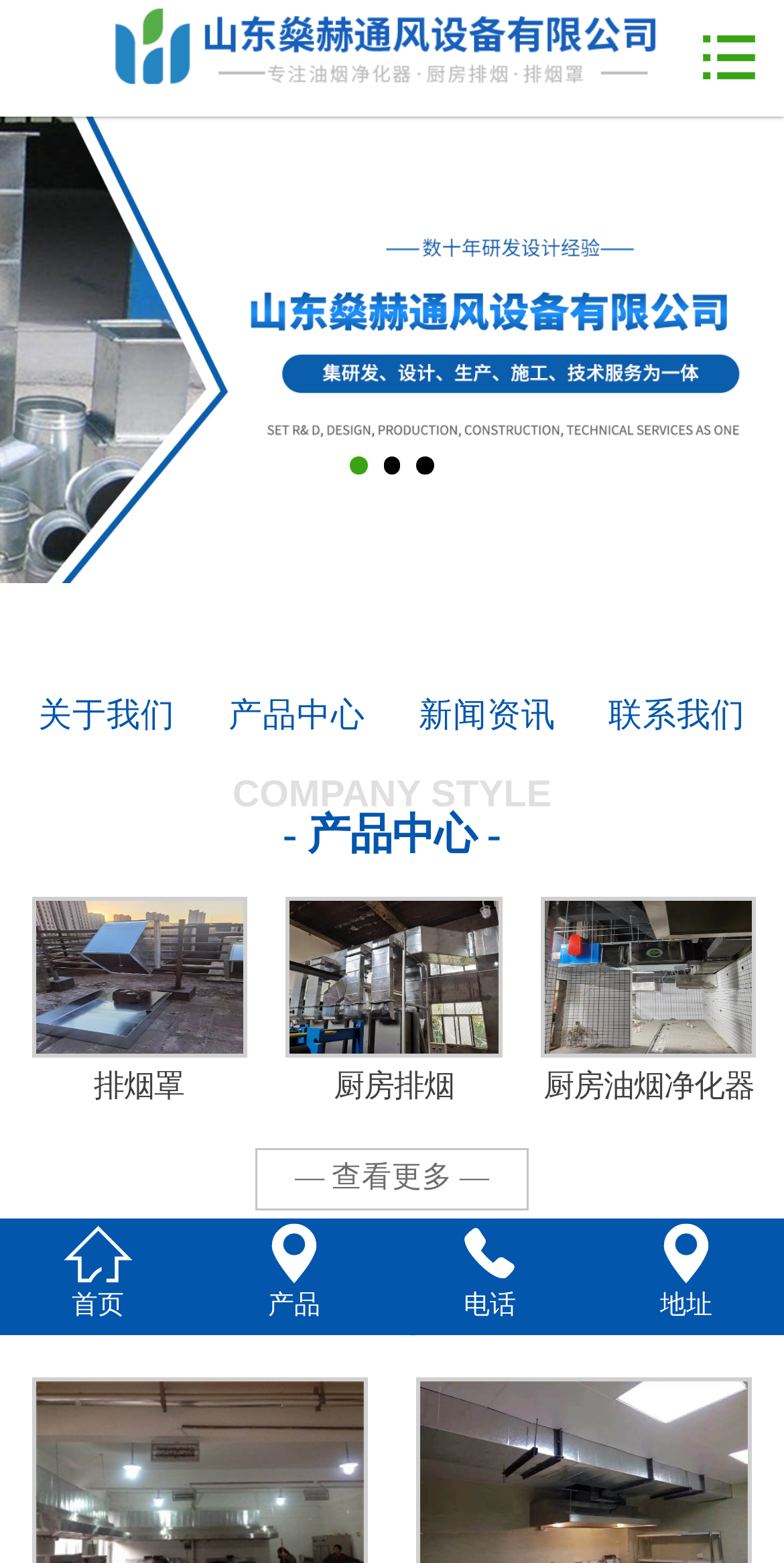Generate a thorough explanation of the webpage's elements.

The webpage is about 山东燊赫通风设备有限公司, a company that provides ventilation pipe processing and exhaust hood manufacturing services. 

At the top of the page, there is a navigation menu with six links: "网站首页", "企业简介", "新闻中心", "产品中心", "工程案例", and "联系我们". 

On the left side of the page, there is a logo represented by a static text "\ue60f" and an image. Below the logo, there are four links: "关于我们", "产品中心", "新闻资讯", and "联系我们". 

On the right side of the page, there is a large image that spans the entire width of the page. 

In the main content area, there are three sections. The first section is titled "COMPANY STYLE" and has a subtitle "- 产品中心 -". Below the subtitle, there are three links: "排烟罩", "厨房排烟", and "厨房油烟净化器", each with a description list term and detail. 

The second section is titled "STUDENTS CASE" and has a subtitle "- 工程案例 -". 

At the bottom of the page, there is a footer section with four links: "首页", "产品", "电话", and "地址", each with a heading. There is also a link "— 查看更多 —" above the footer section.